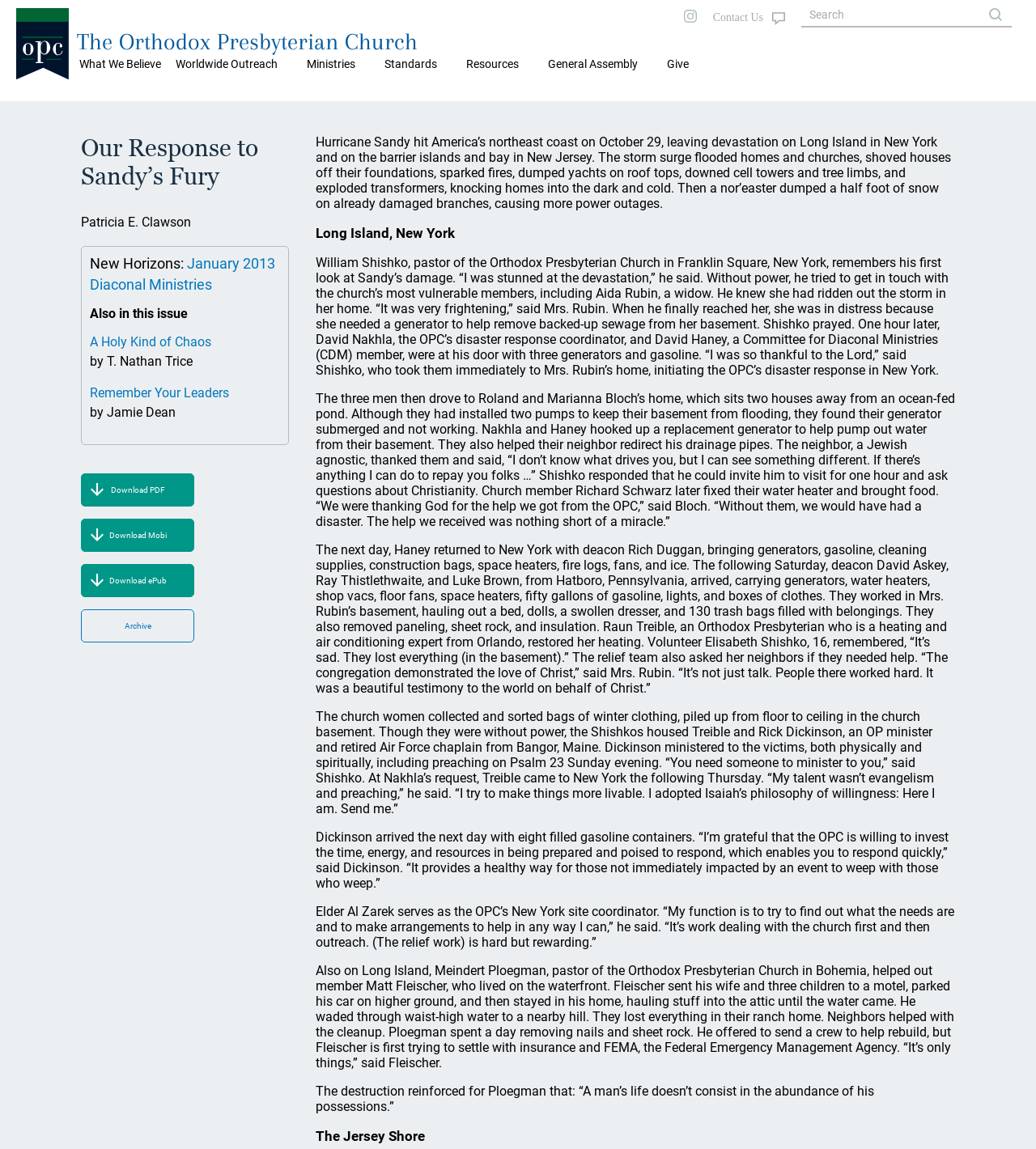Describe every aspect of the webpage in a detailed manner.

This webpage is about the response of the Orthodox Presbyterian Church to Hurricane Sandy, which hit the northeast coast of America on October 29. At the top of the page, there are several links to different sections of the website, including "What We Believe", "Worldwide Outreach", and "Ministries". Below these links, there is a logo of the Orthodox Presbyterian Church, accompanied by a link to the church's website.

The main content of the page is divided into two sections: "Our Response to Sandy's Fury" and articles about the church's response to the hurricane in Long Island, New York, and the Jersey Shore.

In the "Our Response to Sandy's Fury" section, there is a heading followed by a brief description of the devastation caused by the hurricane. Below this, there are several articles about the church's response to the disaster, including stories of how church members helped each other and their neighbors, and how the church's disaster response team provided aid to those affected.

The articles are arranged in a vertical column, with each article separated from the others by a small gap. The text is accompanied by several links to related resources, such as PDF and e-book downloads, and an archive of past issues.

At the bottom of the page, there are several more links, including a link to download a PDF of the current issue, and a link to the church's archive.